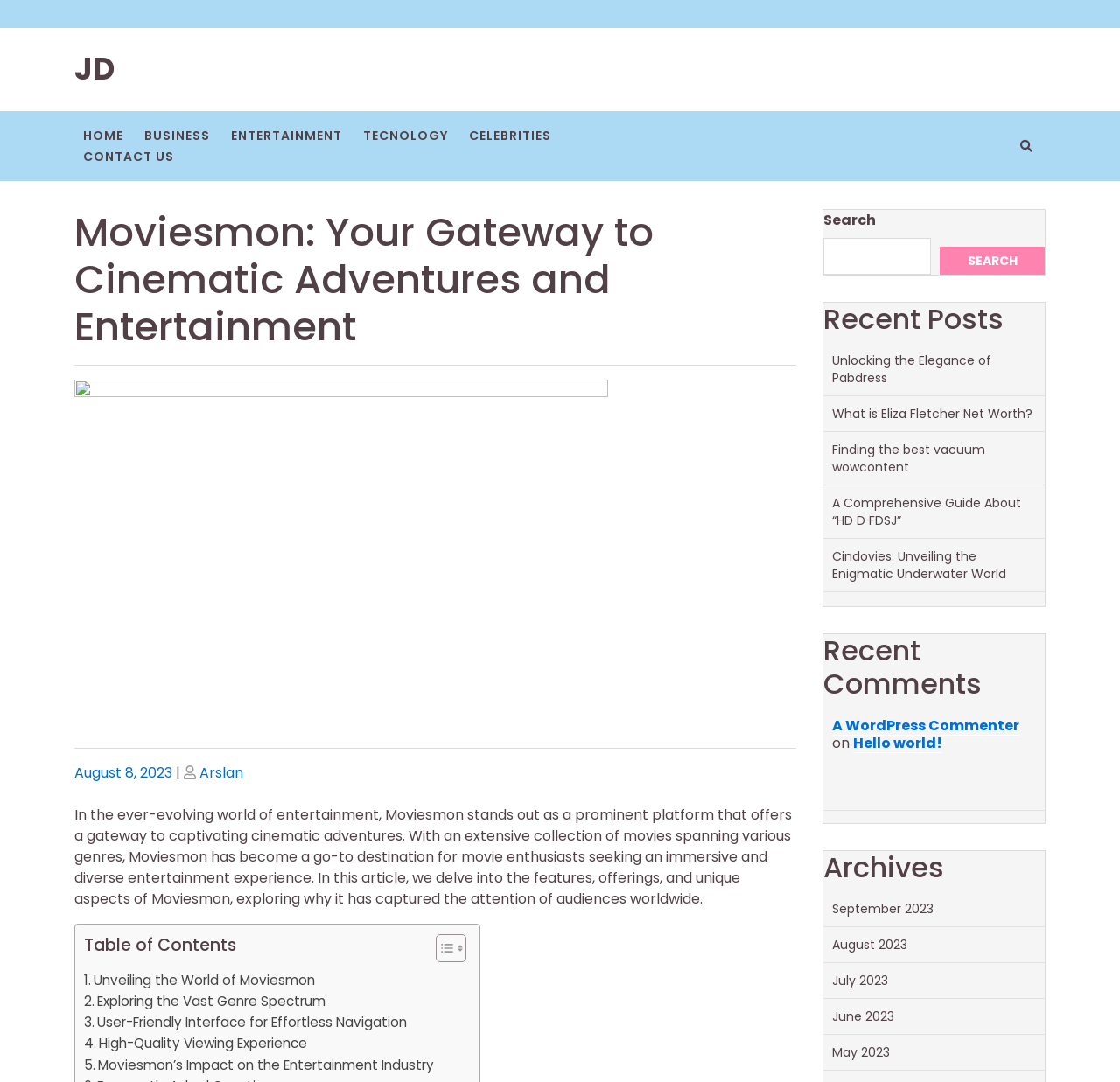What is the purpose of the search box?
Please ensure your answer to the question is detailed and covers all necessary aspects.

The search box is located in the top right section of the webpage, and its purpose is to allow users to search for specific content within the website.